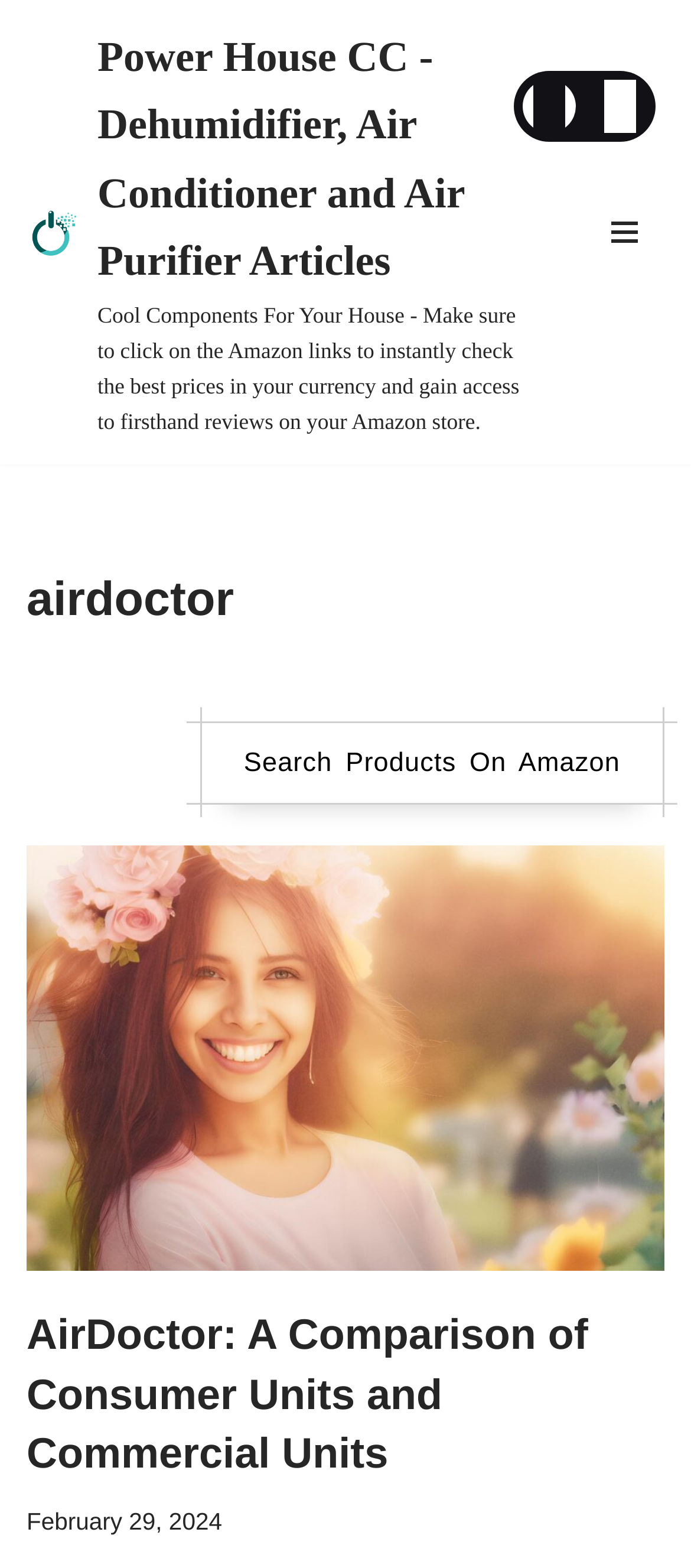Analyze and describe the webpage in a detailed narrative.

The webpage appears to be a blog or article page focused on AirDoctor products, specifically dehumidifiers, air conditioners, and air purifiers. At the top-left corner, there is a logo image and a link to skip to the content. Below the logo, there is a heading with the title "airdoctor" and a navigation menu button to the right of it.

The main content of the page is a long article with a title that matches the meta description, "Power House CC - Dehumidifier, Air Conditioner and Air Purifier Articles". The article has several links and images throughout. There is a prominent link near the top of the article that encourages readers to click on Amazon links to check prices and read reviews.

In the middle of the page, there is a section with a heading that says "Search Products On Amazon" and a link to a comparison of AirDoctor consumer and commercial units. This link is accompanied by an image. Further down the page, there is another link with the same title and image.

The page has a total of 5 links, 2 images, and 3 headings. The layout is organized, with clear headings and concise text, making it easy to navigate and read.